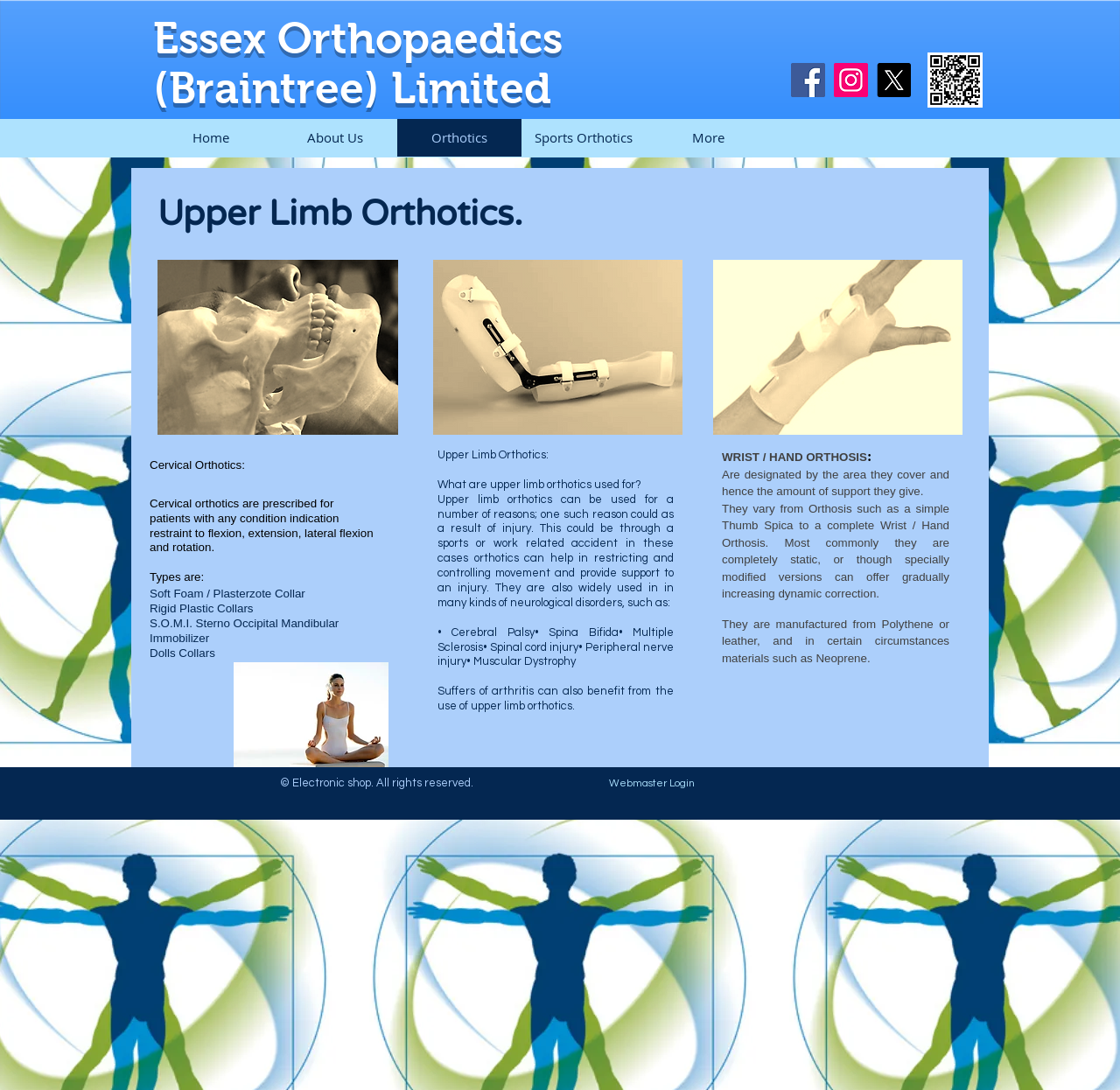What is the name of the company?
Please give a detailed and elaborate answer to the question.

I found the company name at the top of the webpage, which is Essex Orthopaedics (Braintree) Limited. It is likely the name of the organization that provides orthotics services.